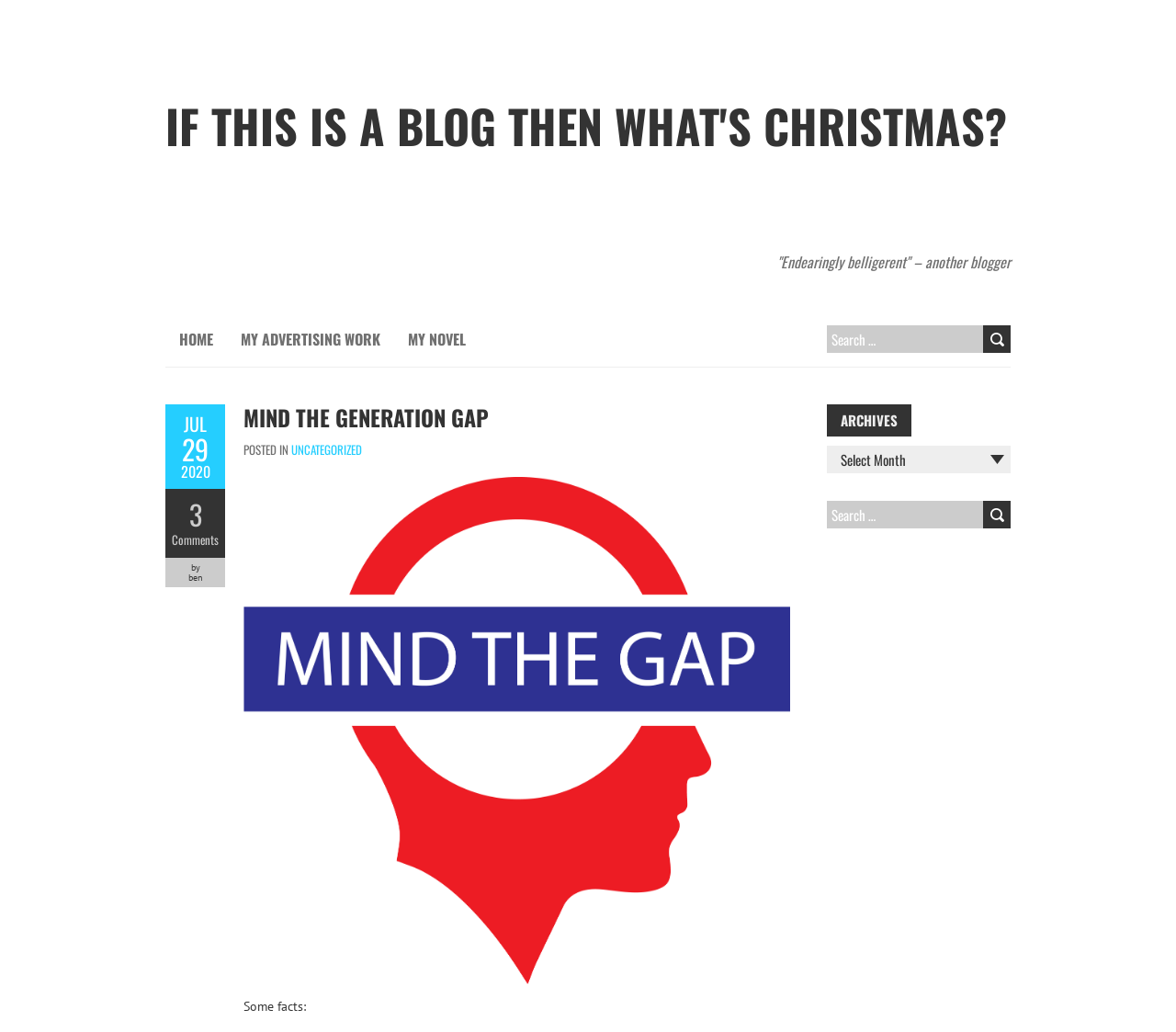Extract the bounding box coordinates for the UI element described as: "My advertising work".

[0.193, 0.302, 0.335, 0.355]